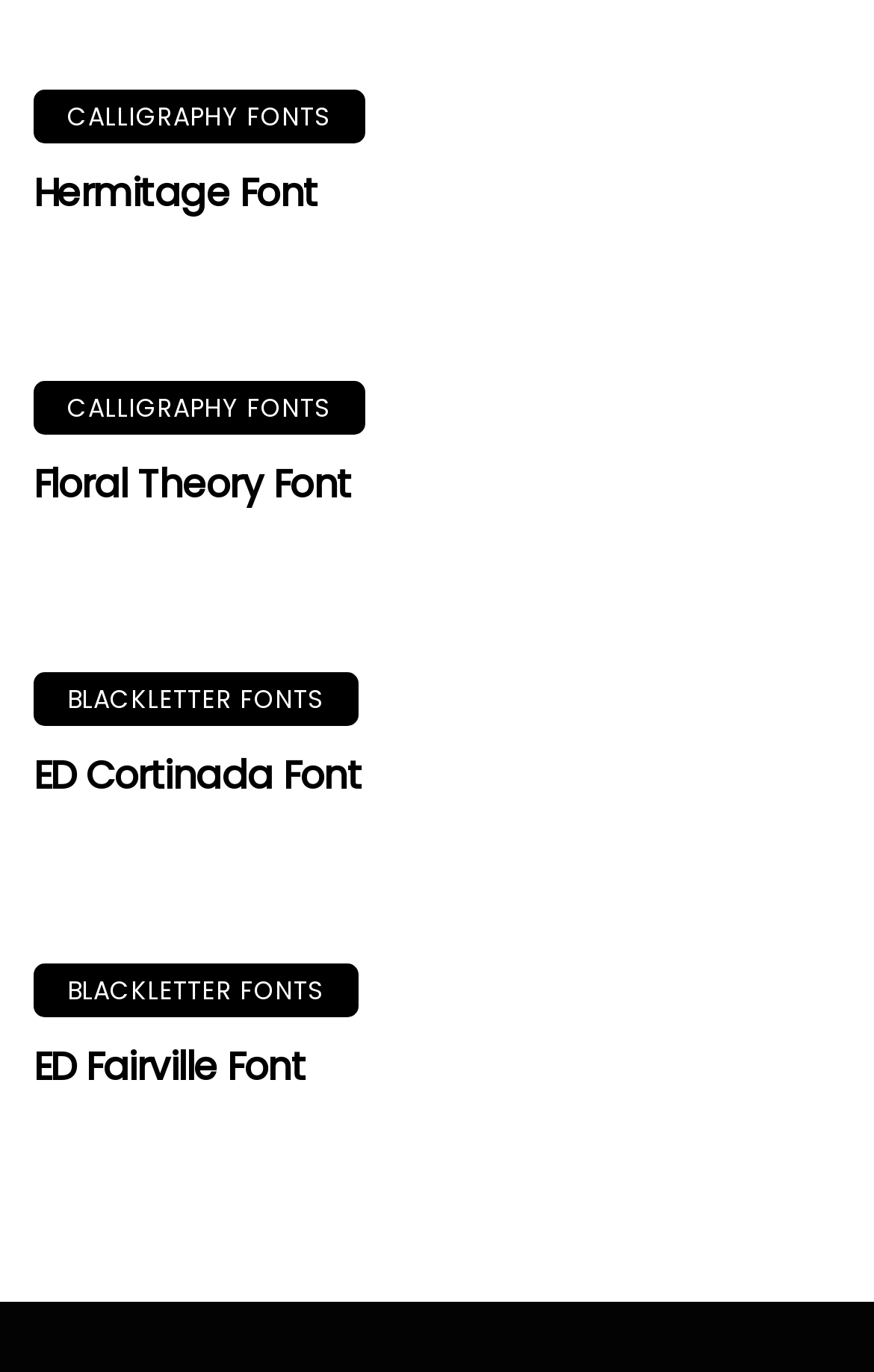Identify the bounding box coordinates for the UI element that matches this description: "Blackletter Fonts".

[0.038, 0.701, 0.409, 0.741]